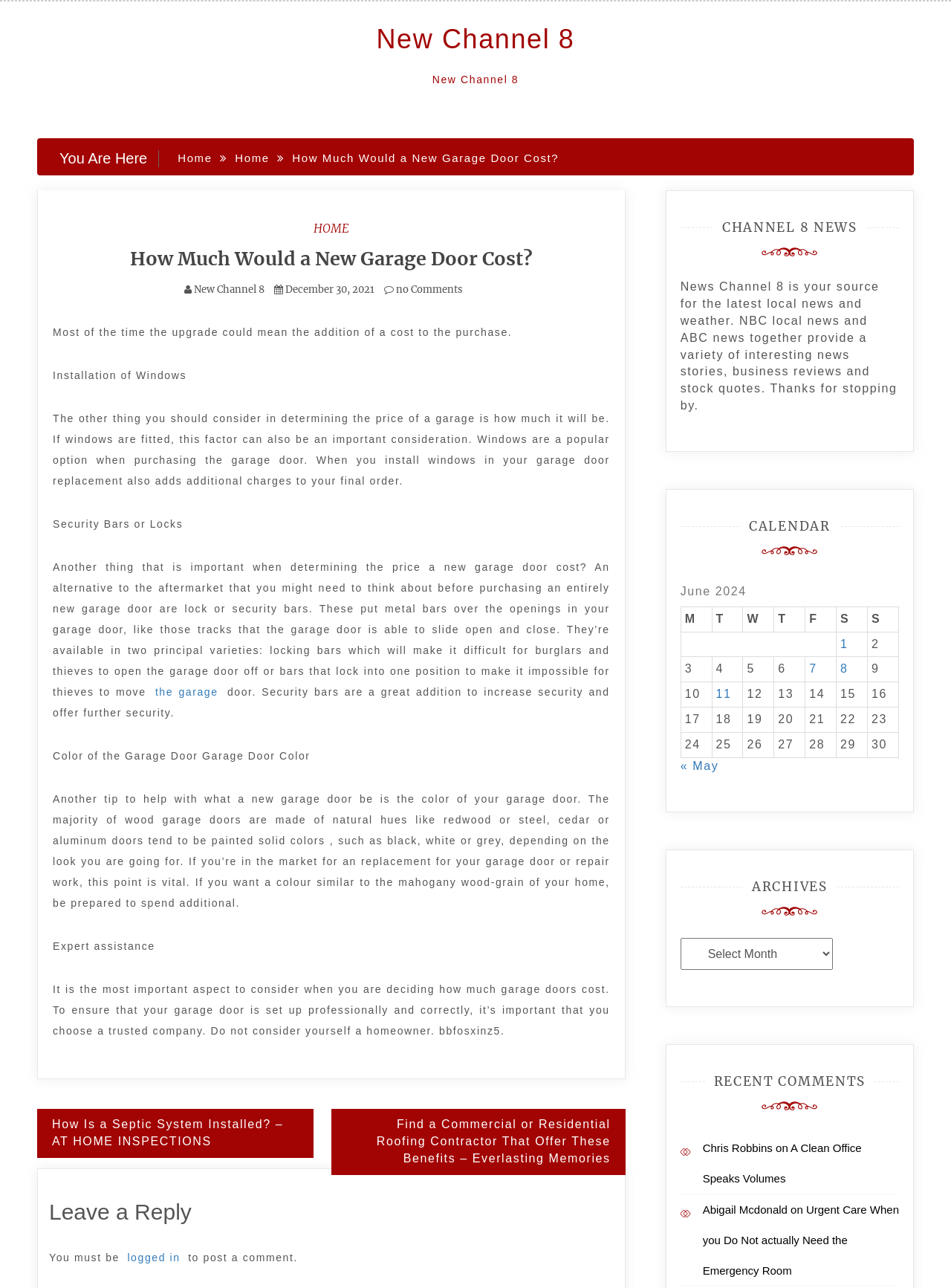Kindly determine the bounding box coordinates for the area that needs to be clicked to execute this instruction: "check the calendar for June 2024".

[0.715, 0.448, 0.945, 0.588]